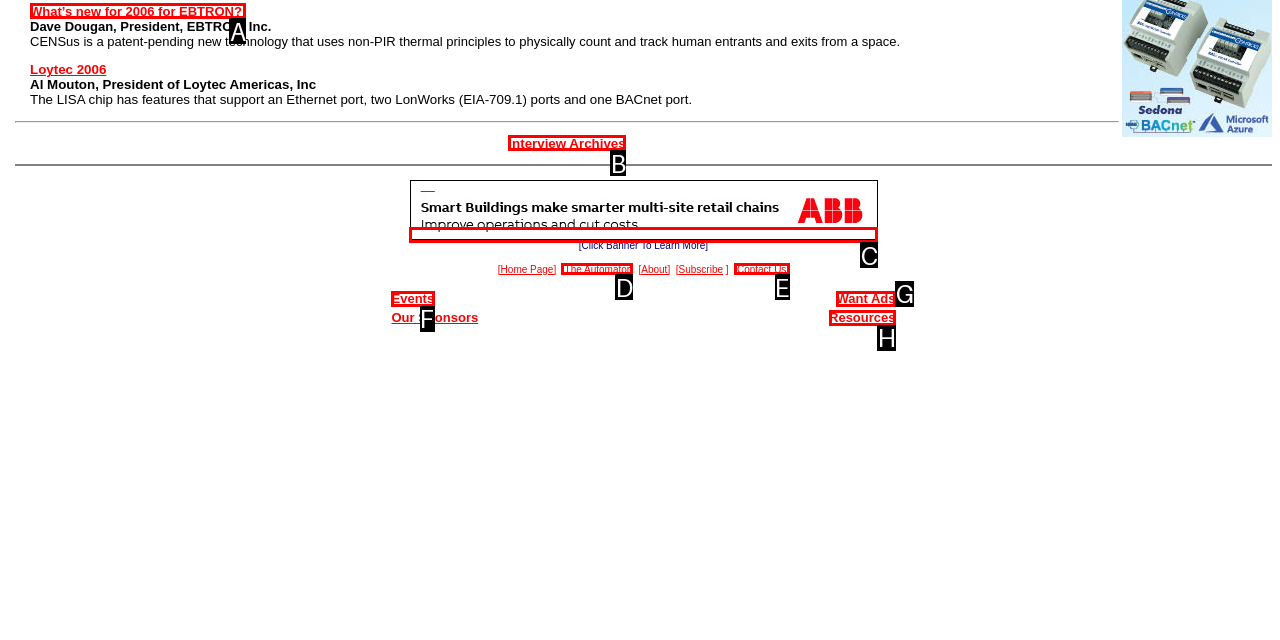Determine which option matches the element description: alt="abb"
Answer using the letter of the correct option.

C